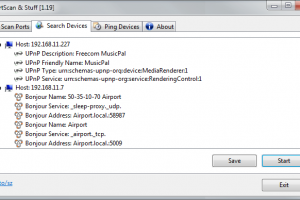Provide a thorough description of the contents of the image.

The image depicts the user interface of a network utility software named "PortScan," showcasing its features for scanning network-connected devices. The interface includes sections titled "Scan Ports," "Search Devices," and "Ping Devices," allowing users to interact with the tool. Visible in the main area is detailed information about connected devices on the network, including:

- The host's IP address: `192.168.11.227`
- Descriptions of the services available through Universal Plug and Play (UPnP), such as the `Freecom MusicPal`.
- Additional details for a Bonjour service, including its name and various properties associated with the device.

Prominently, a button labeled "Start" is present, indicating where users can initiate scanning operations.

Overall, the software is designed for managing and analyzing network connections, providing essential insights into the devices connected to a local network while facilitating troubleshooting and monitoring tasks.